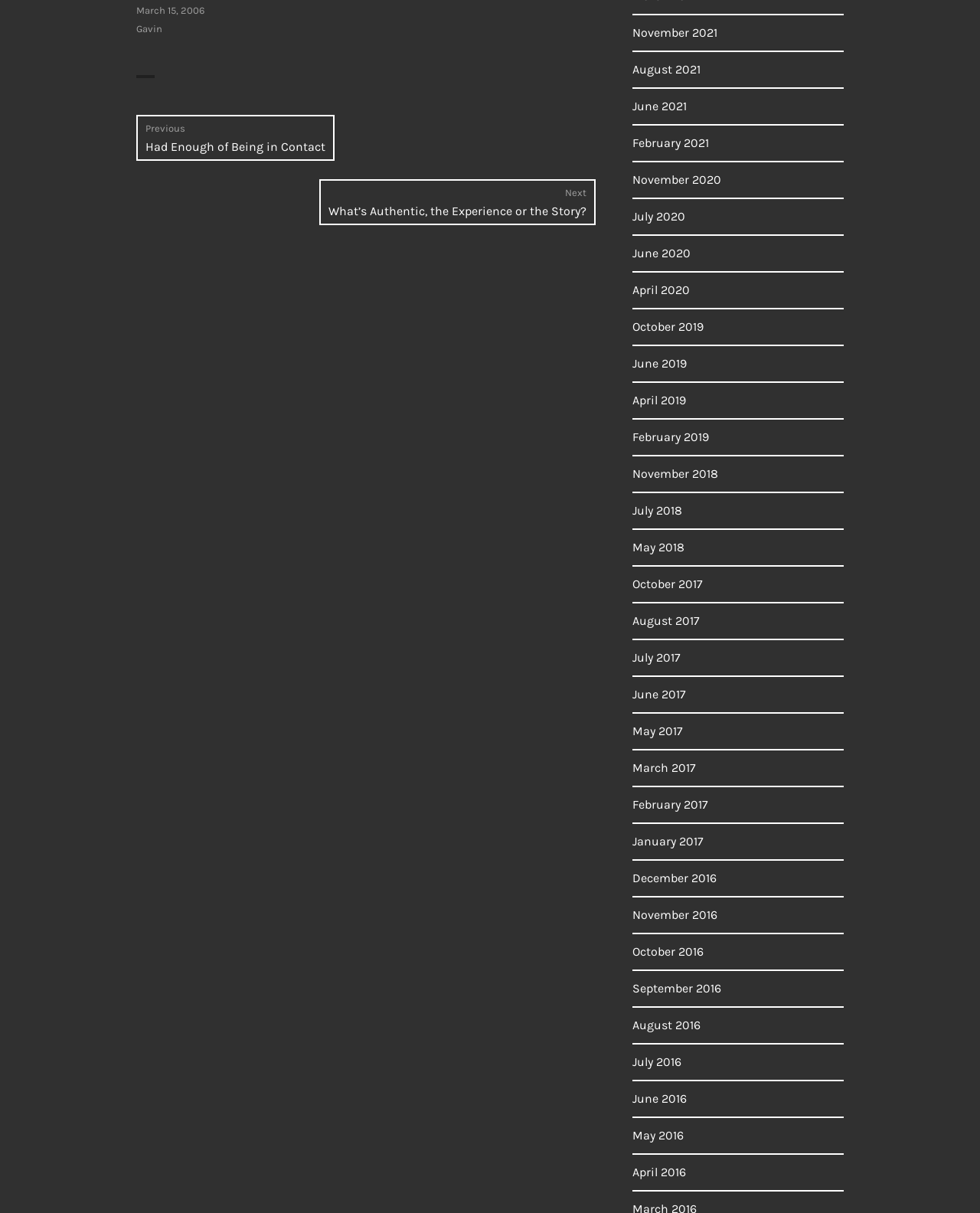Provide the bounding box coordinates of the HTML element described by the text: "January 2017". The coordinates should be in the format [left, top, right, bottom] with values between 0 and 1.

[0.645, 0.688, 0.718, 0.699]